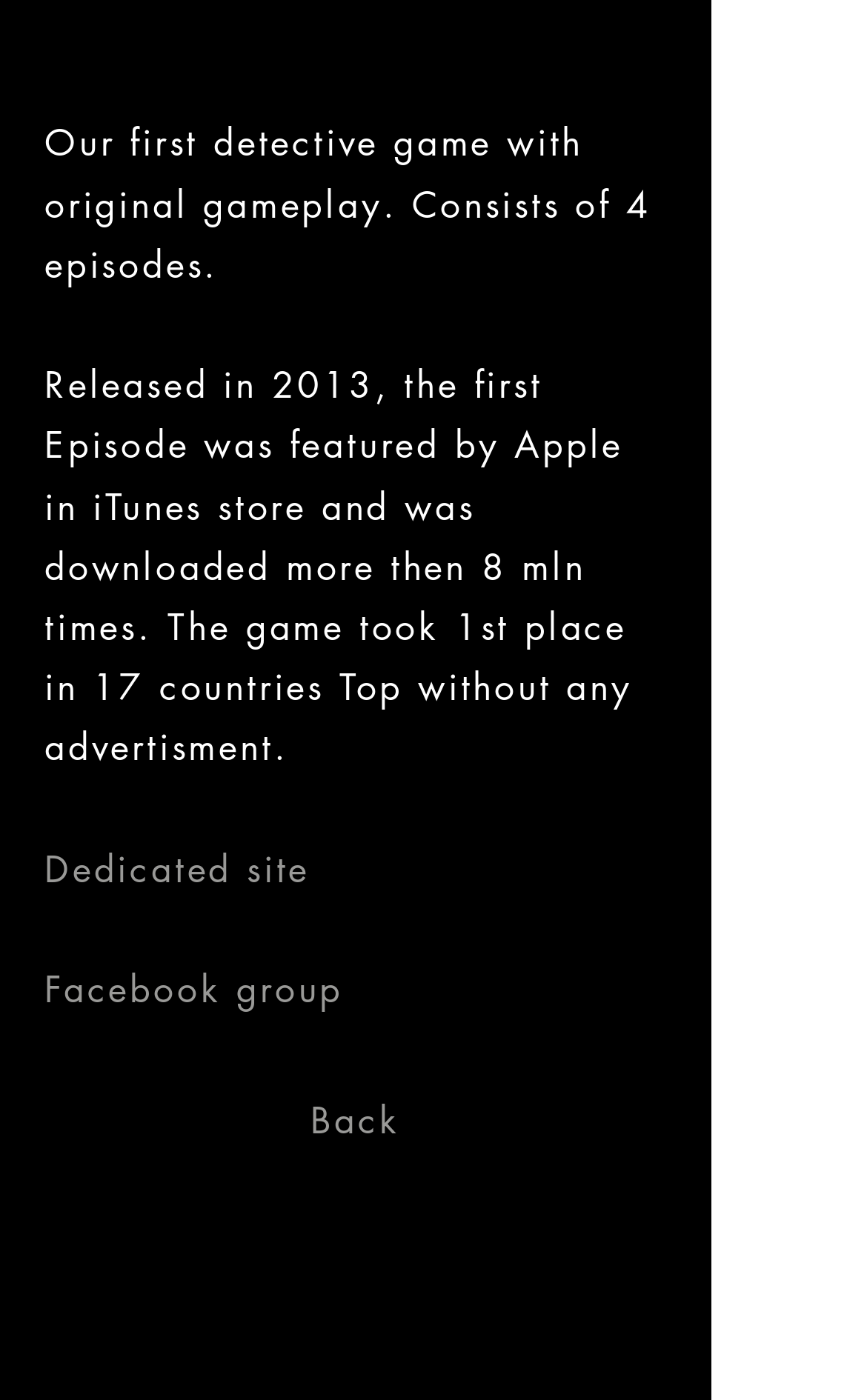Predict the bounding box coordinates for the UI element described as: "Facebook group". The coordinates should be four float numbers between 0 and 1, presented as [left, top, right, bottom].

[0.051, 0.69, 0.396, 0.724]